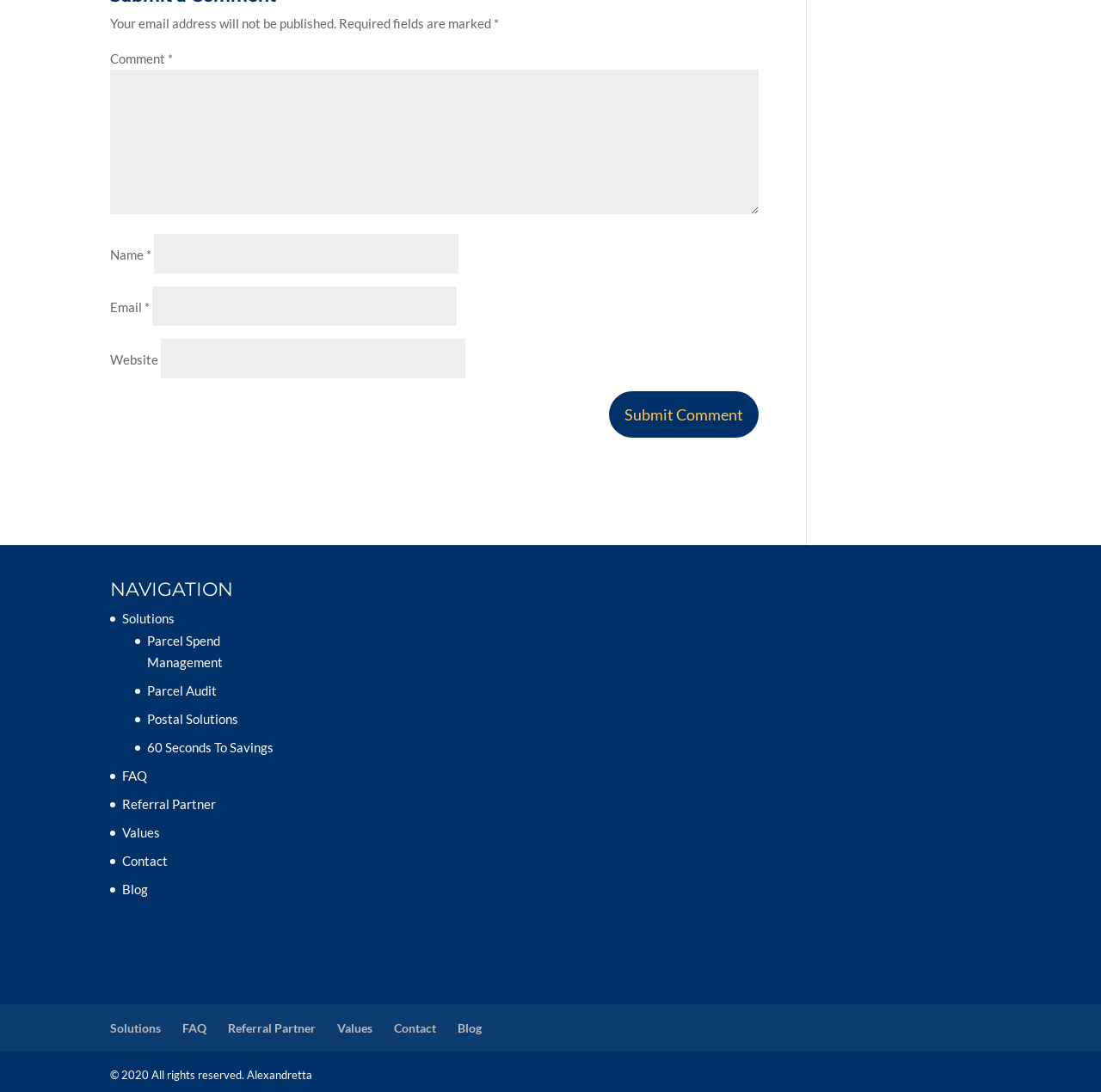Answer the following query concisely with a single word or phrase:
What is the copyright information at the bottom of the page?

© 2020 All rights reserved. Alexandretta